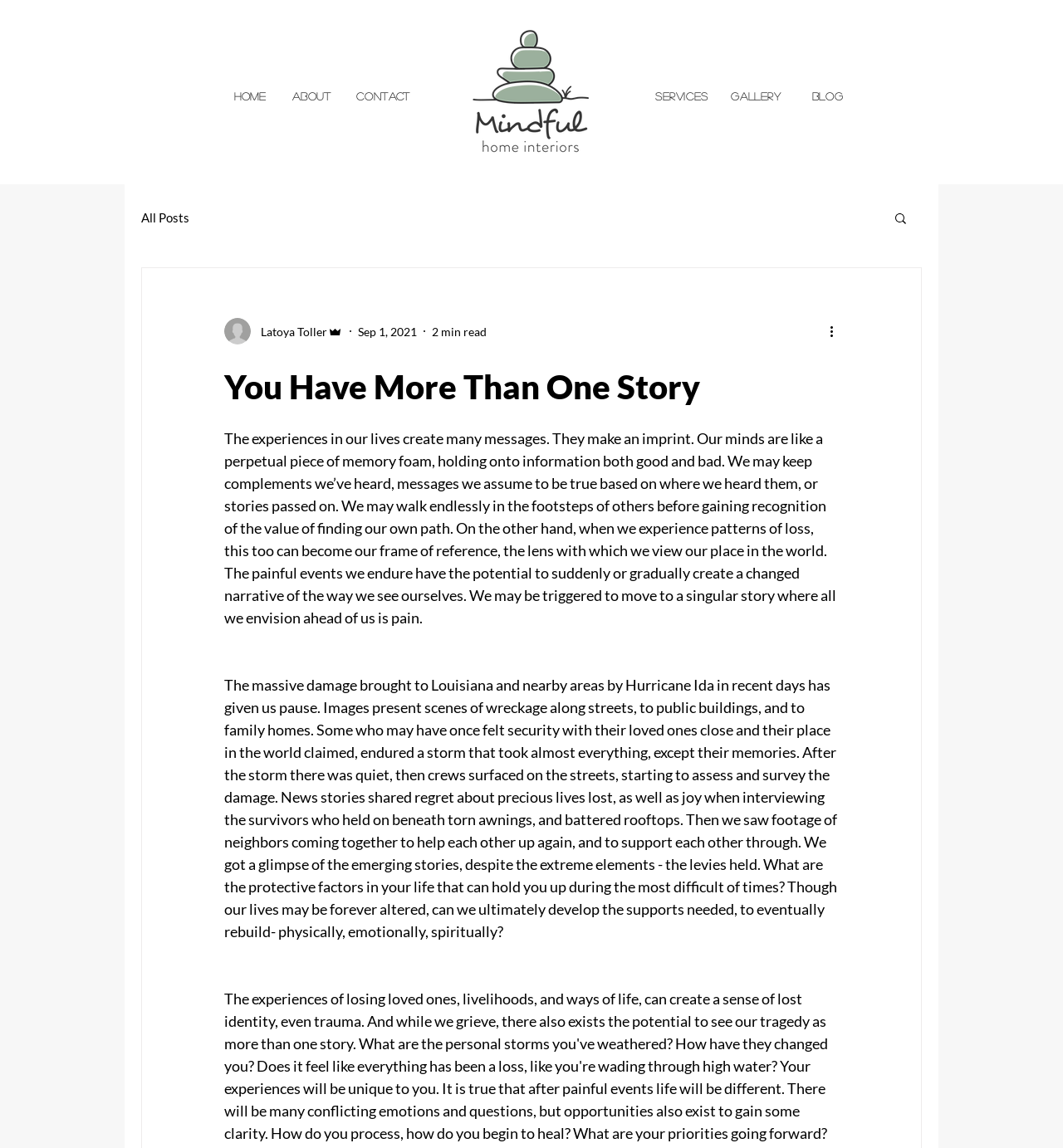Determine the bounding box coordinates for the area you should click to complete the following instruction: "Click on the Home link".

[0.212, 0.069, 0.262, 0.098]